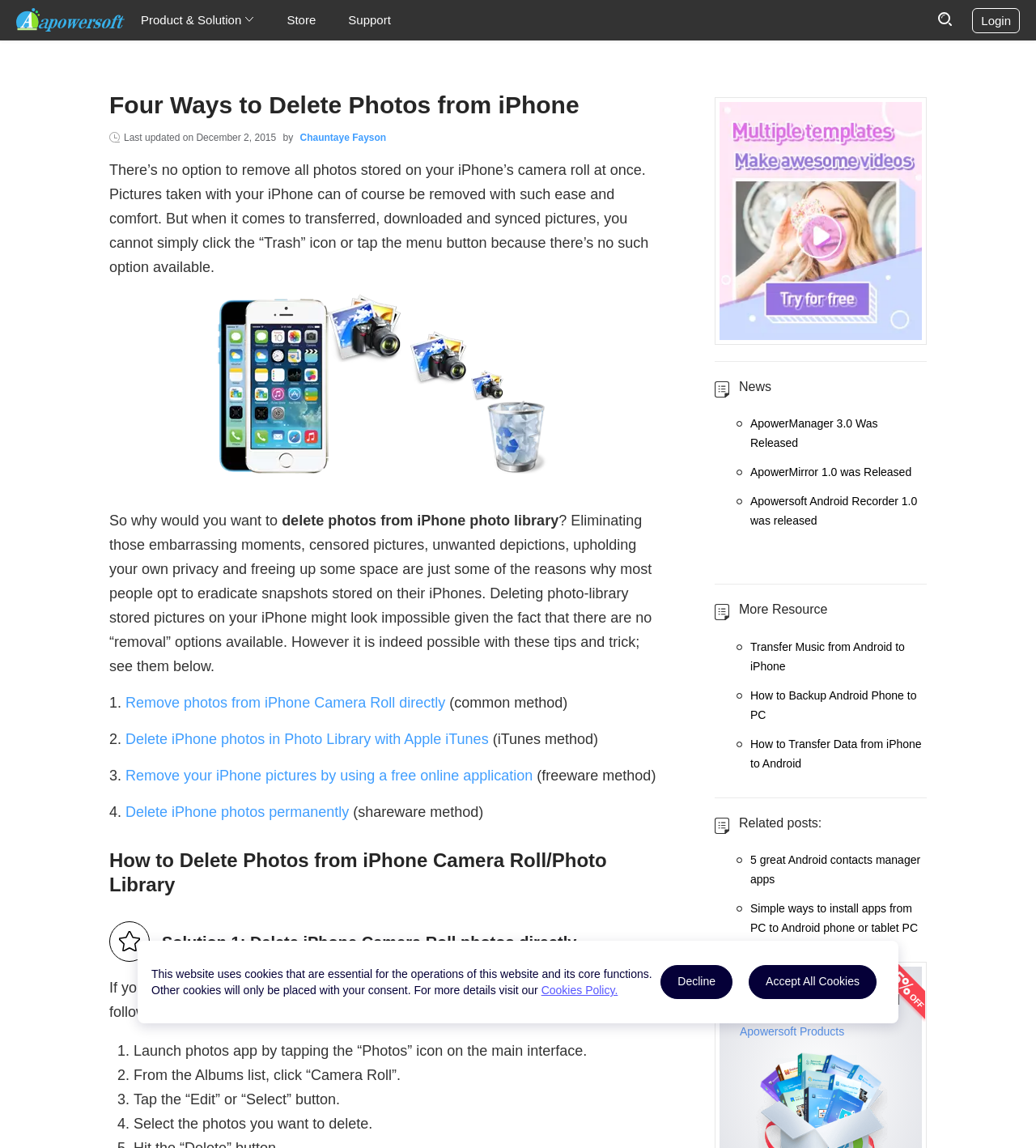What is the name of the author who wrote the article?
Based on the image, answer the question with as much detail as possible.

The author's name is mentioned in the webpage as Chauntaye Fayson, who wrote the article on how to delete photos from iPhone.